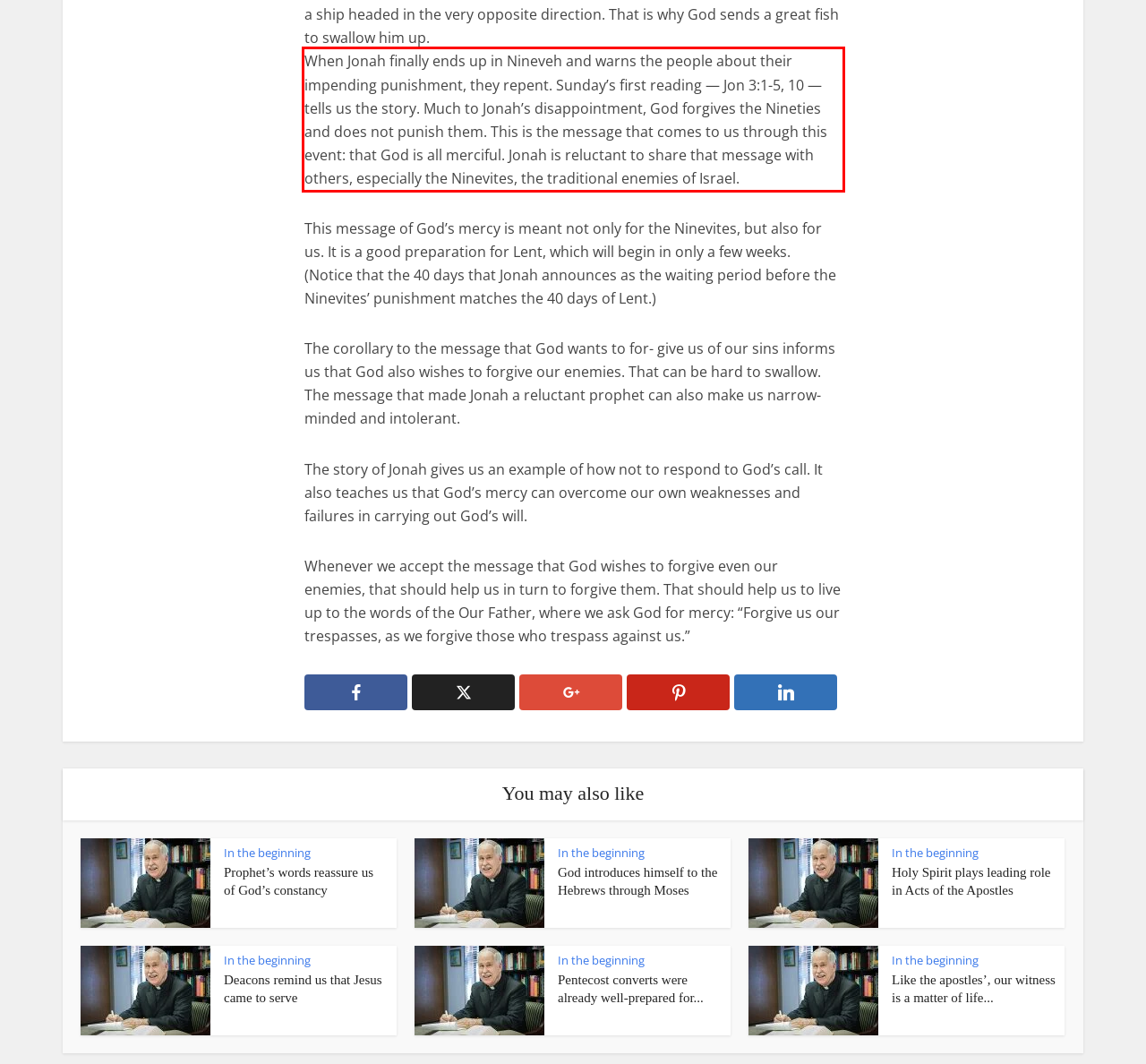Please examine the webpage screenshot containing a red bounding box and use OCR to recognize and output the text inside the red bounding box.

When Jonah finally ends up in Nineveh and warns the people about their impending punishment, they repent. Sunday’s first reading — Jon 3:1-5, 10 — tells us the story. Much to Jonah’s disappointment, God forgives the Nineties and does not punish them. This is the message that comes to us through this event: that God is all merciful. Jonah is reluctant to share that message with others, especially the Ninevites, the traditional enemies of Israel.